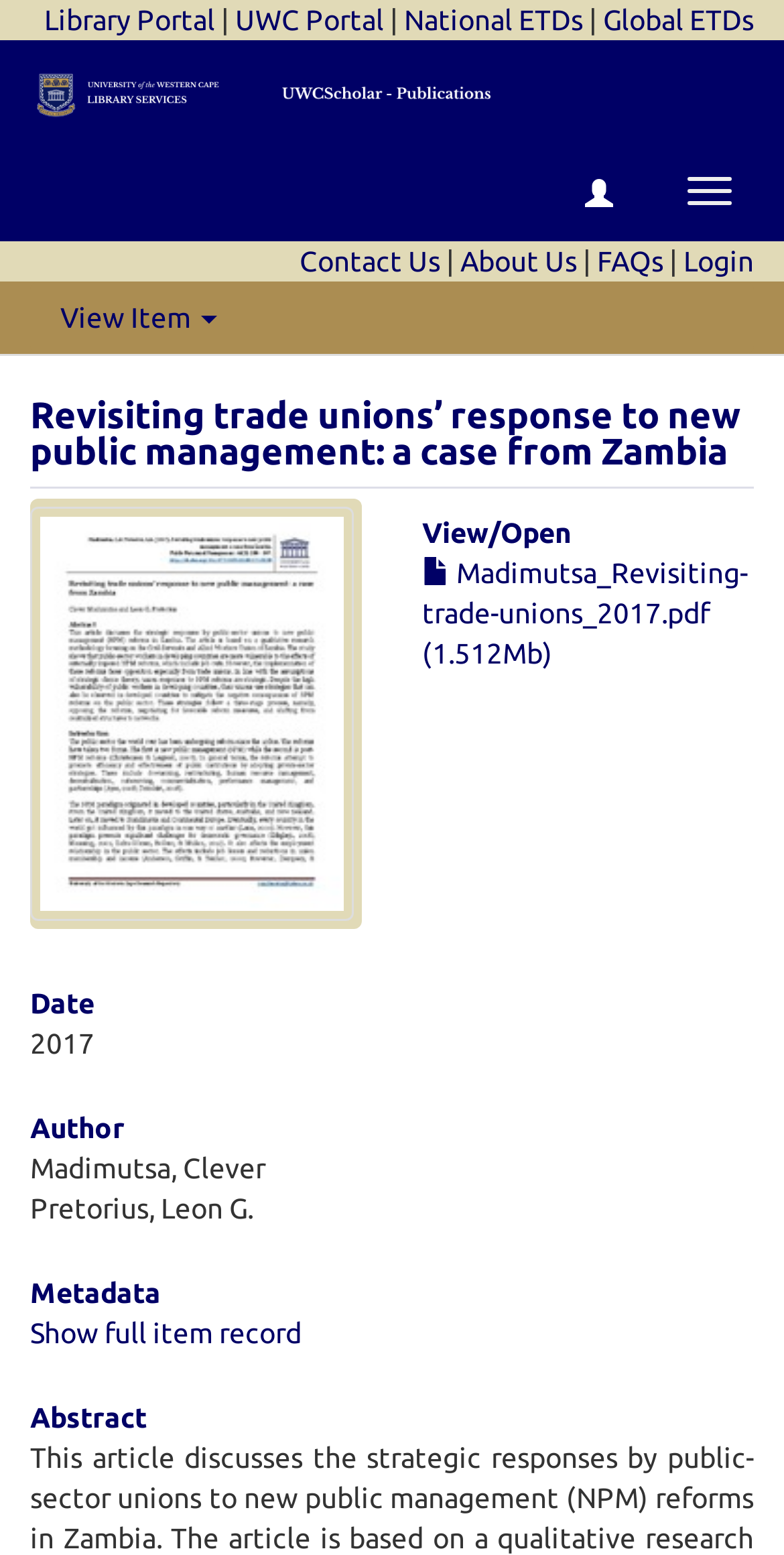Please respond in a single word or phrase: 
What is the title of the item?

Revisiting trade unions’ response to new public management: a case from Zambia